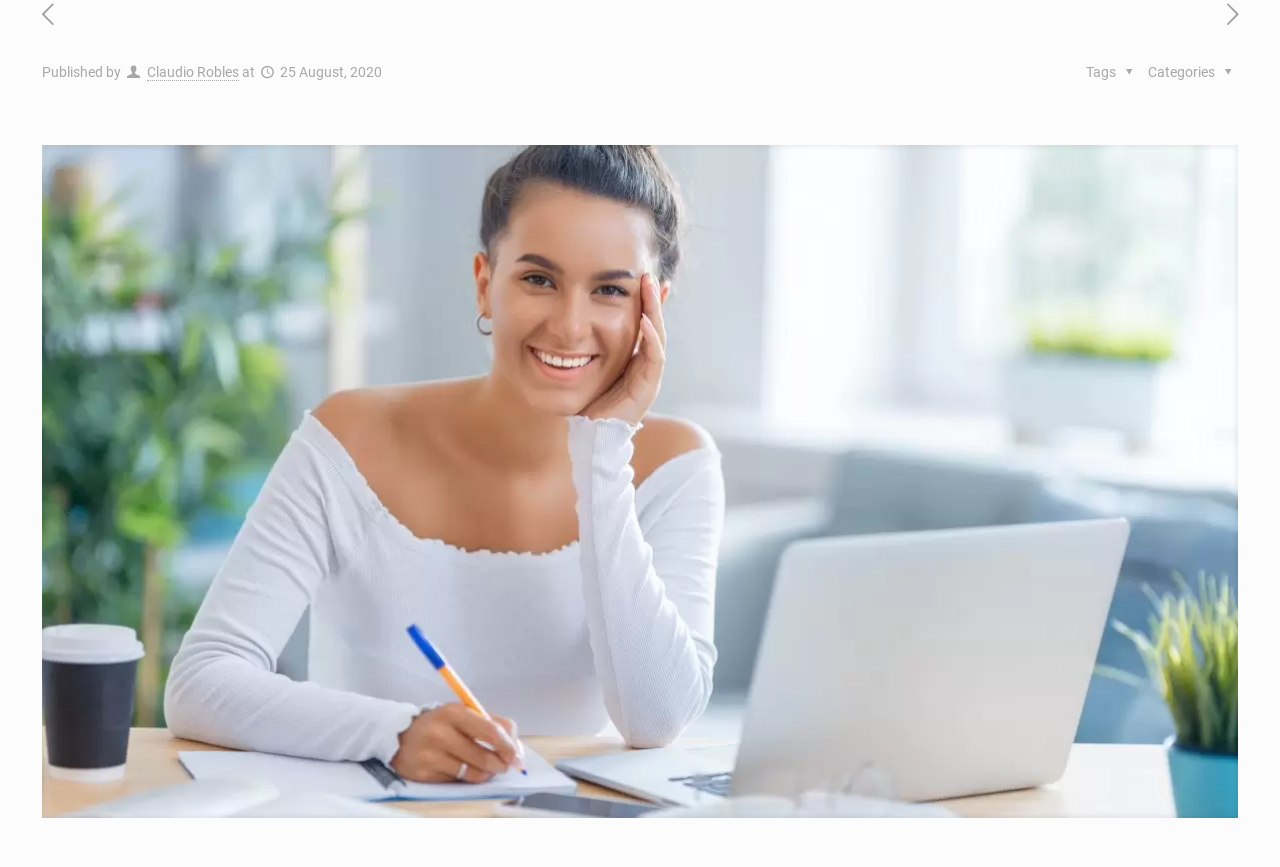Please look at the image and answer the question with a detailed explanation: What is the date of the post?

I found the date by looking at the element that says 'published' and then finding the time element next to it, which is '25 August, 2020'.